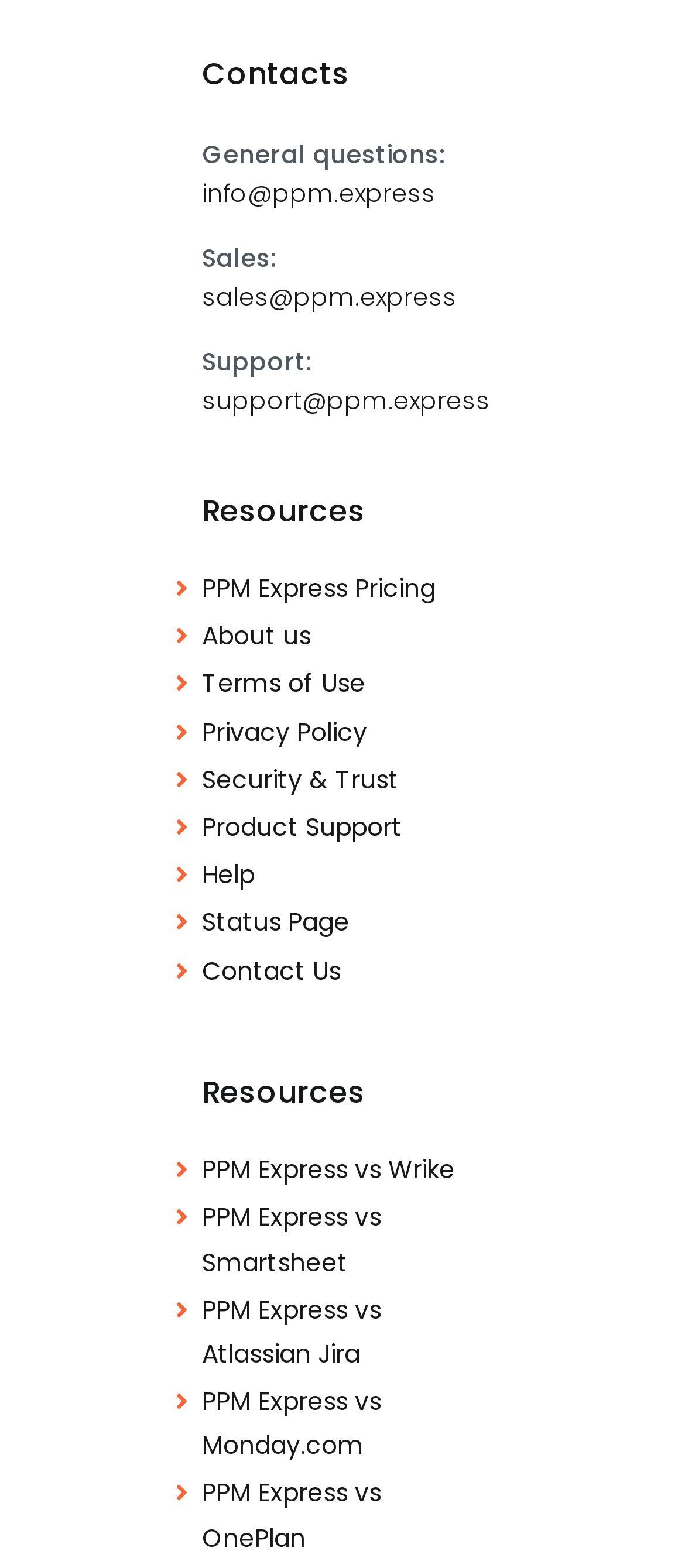What is the last link provided in the 'Resources' section?
Please answer using one word or phrase, based on the screenshot.

PPM Express vs OnePlan